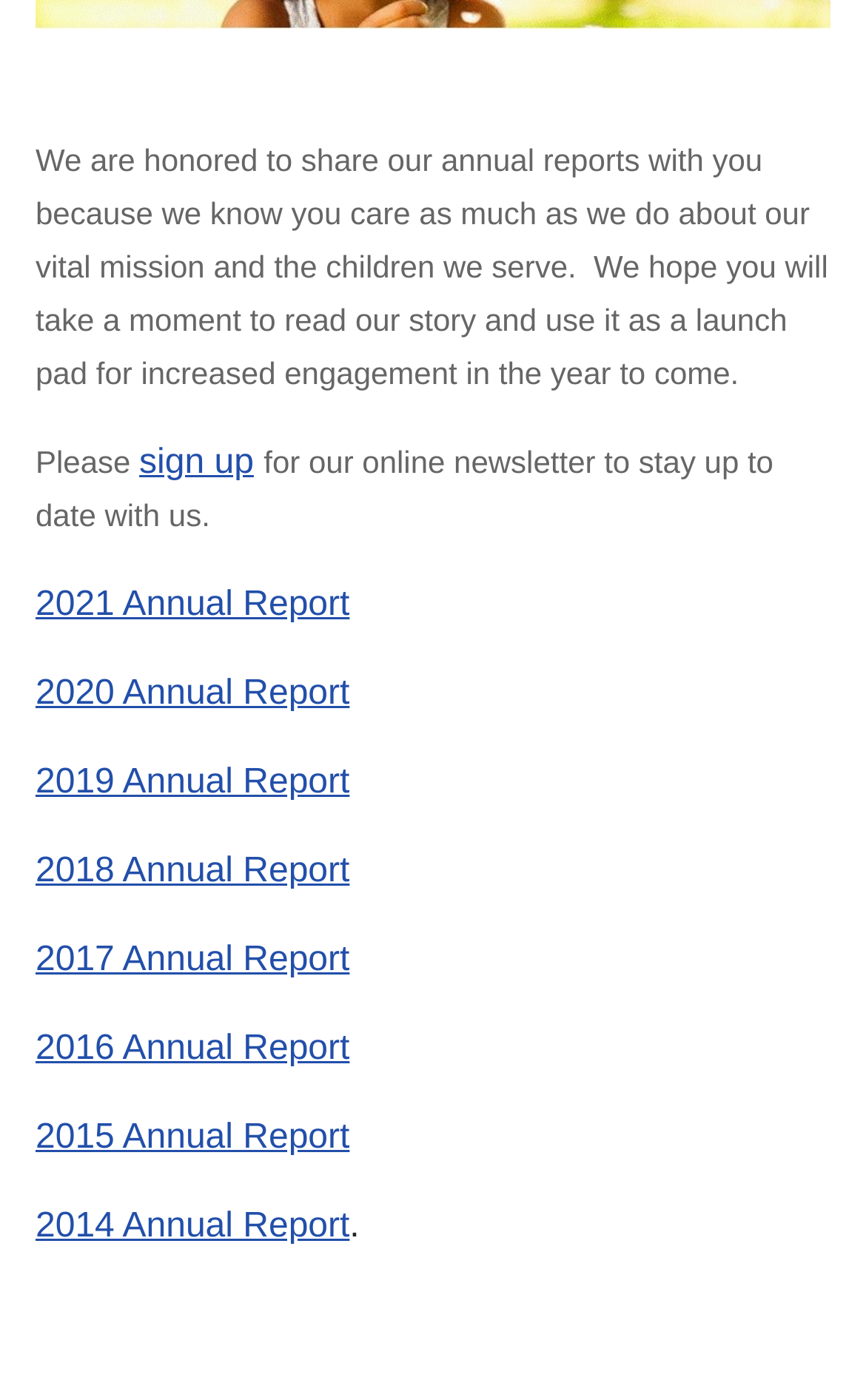Ascertain the bounding box coordinates for the UI element detailed here: "sign up". The coordinates should be provided as [left, top, right, bottom] with each value being a float between 0 and 1.

[0.161, 0.317, 0.293, 0.344]